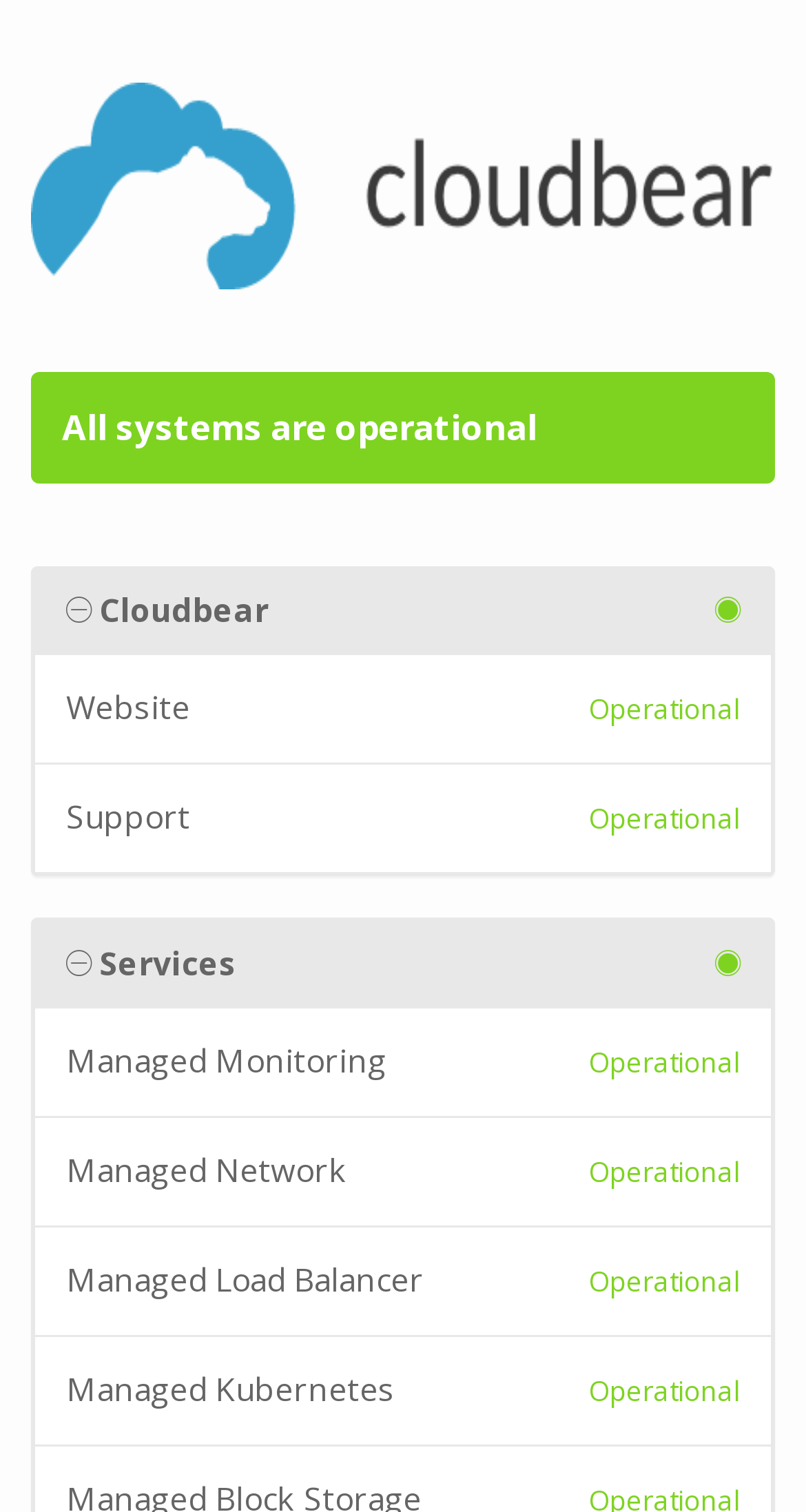What is the name of the company?
Refer to the image and give a detailed answer to the query.

I found the company name 'Cloudbear' in the link element at the top of the webpage, which suggests that it is the name of the company.